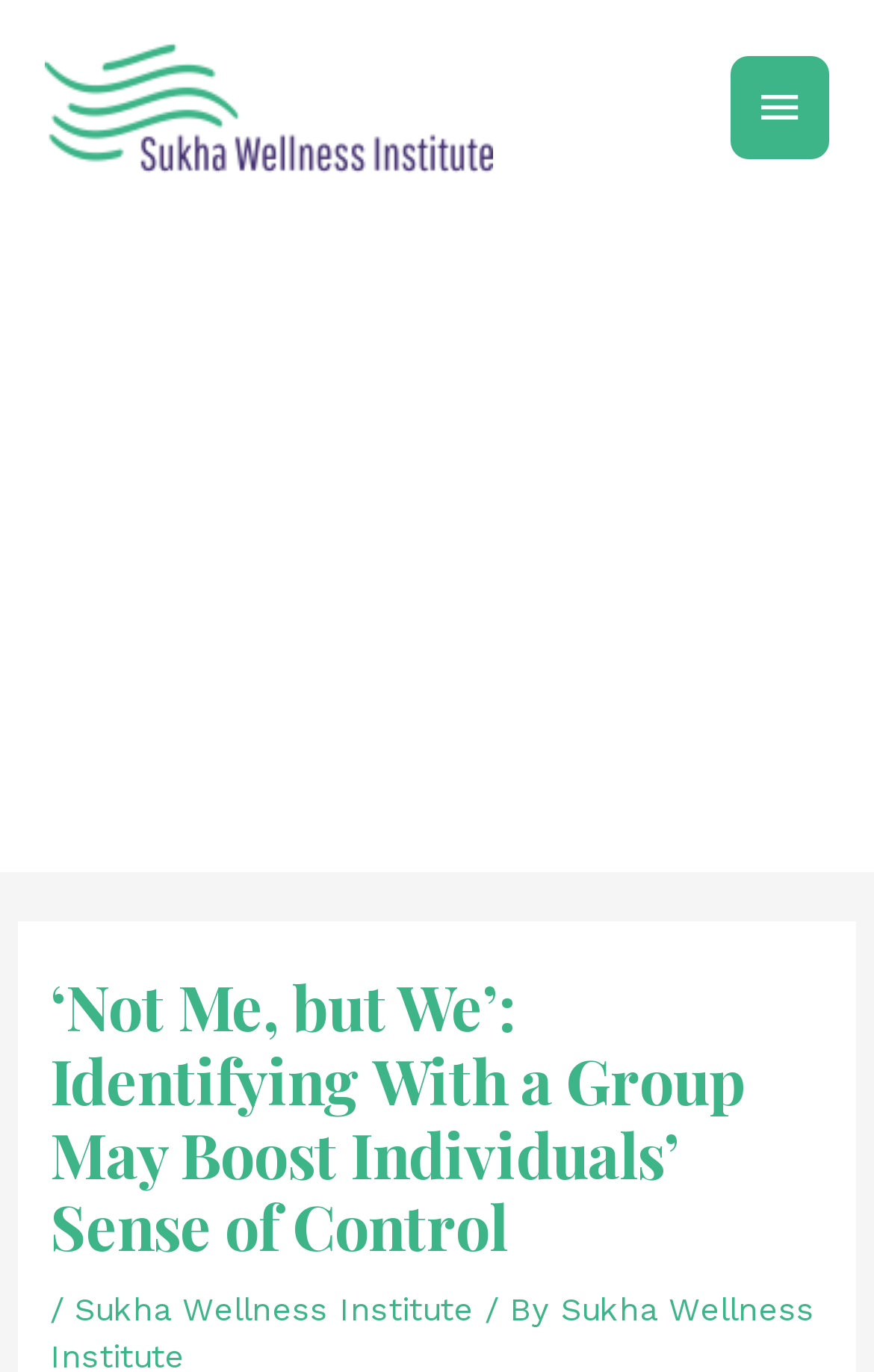What is the main topic of the article?
Answer the question with a single word or phrase derived from the image.

Identifying With a Group